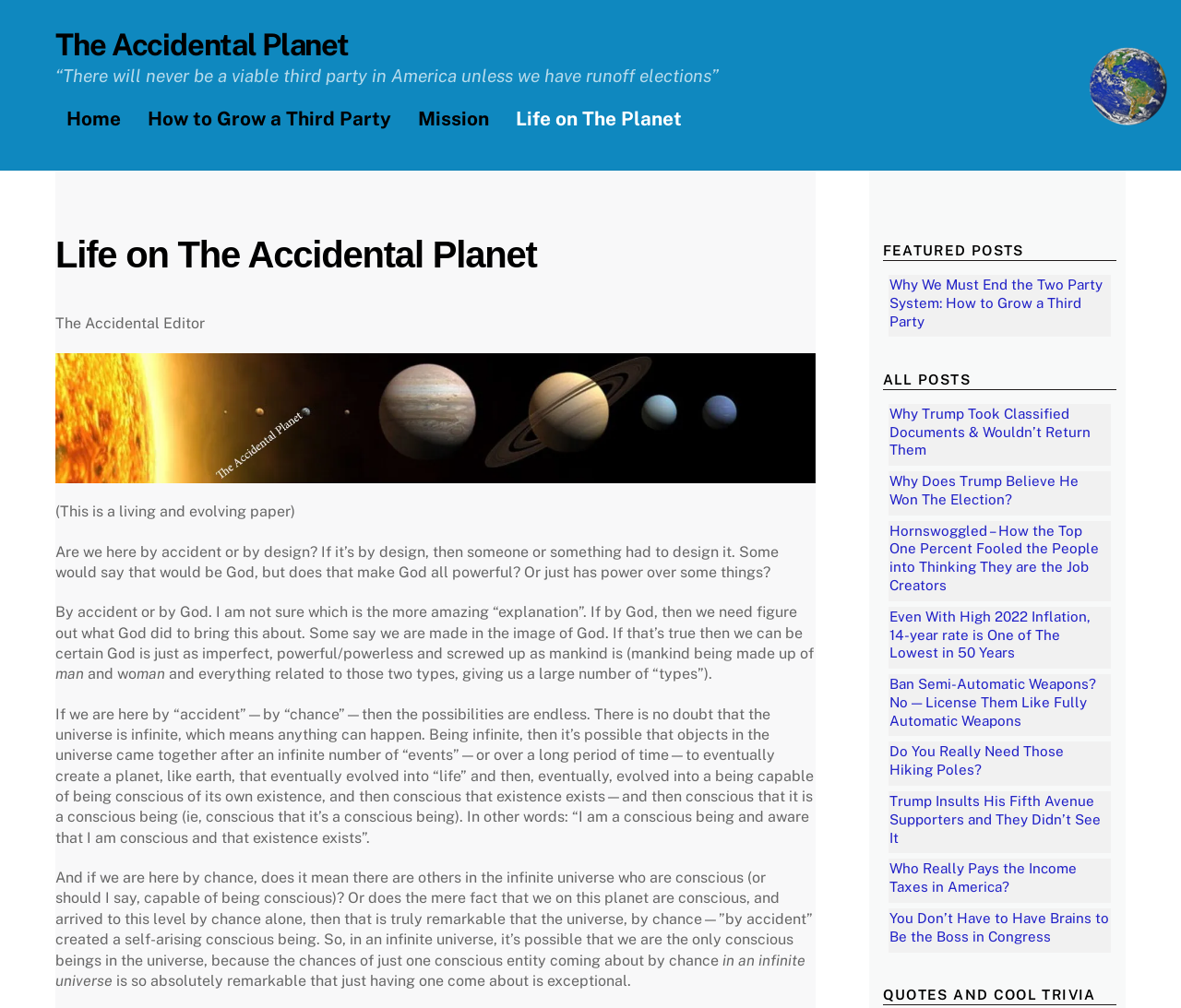Please answer the following question using a single word or phrase: 
What is the category of the posts listed below the 'FEATURED POSTS' heading?

Politics